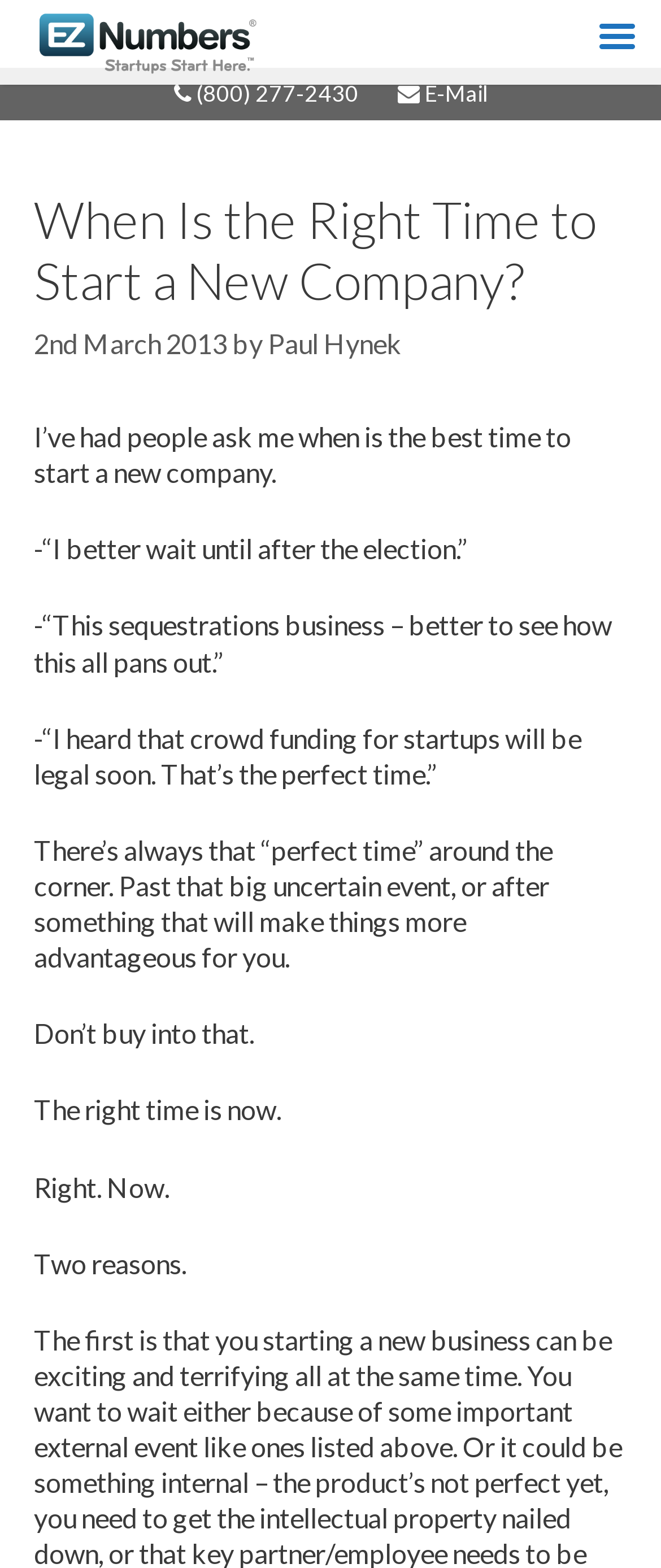Please reply to the following question with a single word or a short phrase:
What is the date of the article?

2nd March 2013